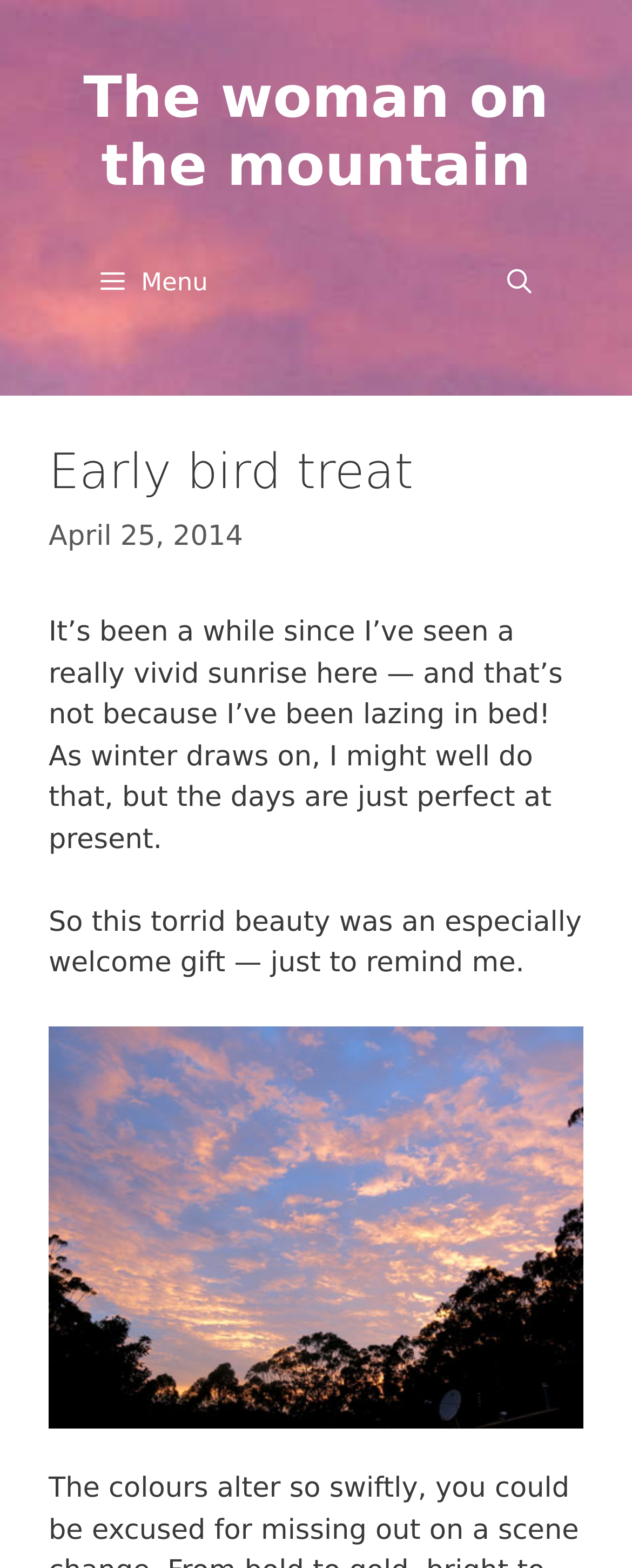What is the purpose of the button with the menu icon?
With the help of the image, please provide a detailed response to the question.

The button element with the description ' Menu' has an attribute 'expanded' set to False, indicating that it is not currently open. It also has a 'controls' attribute referencing the 'primary-menu', suggesting that it is used to open the primary menu.